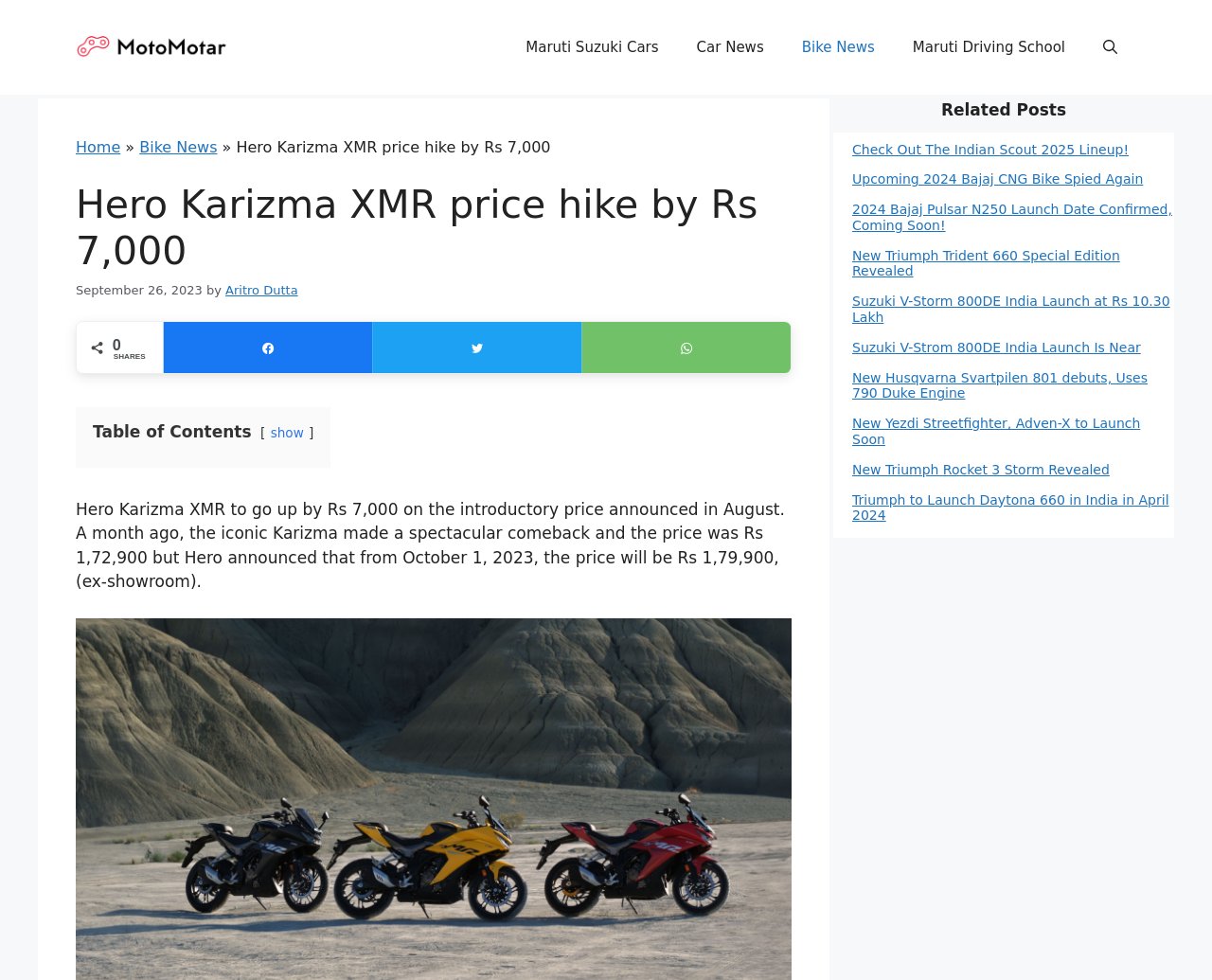Please respond to the question using a single word or phrase:
What is the price of Hero Karizma XMR?

Rs 1,79,900